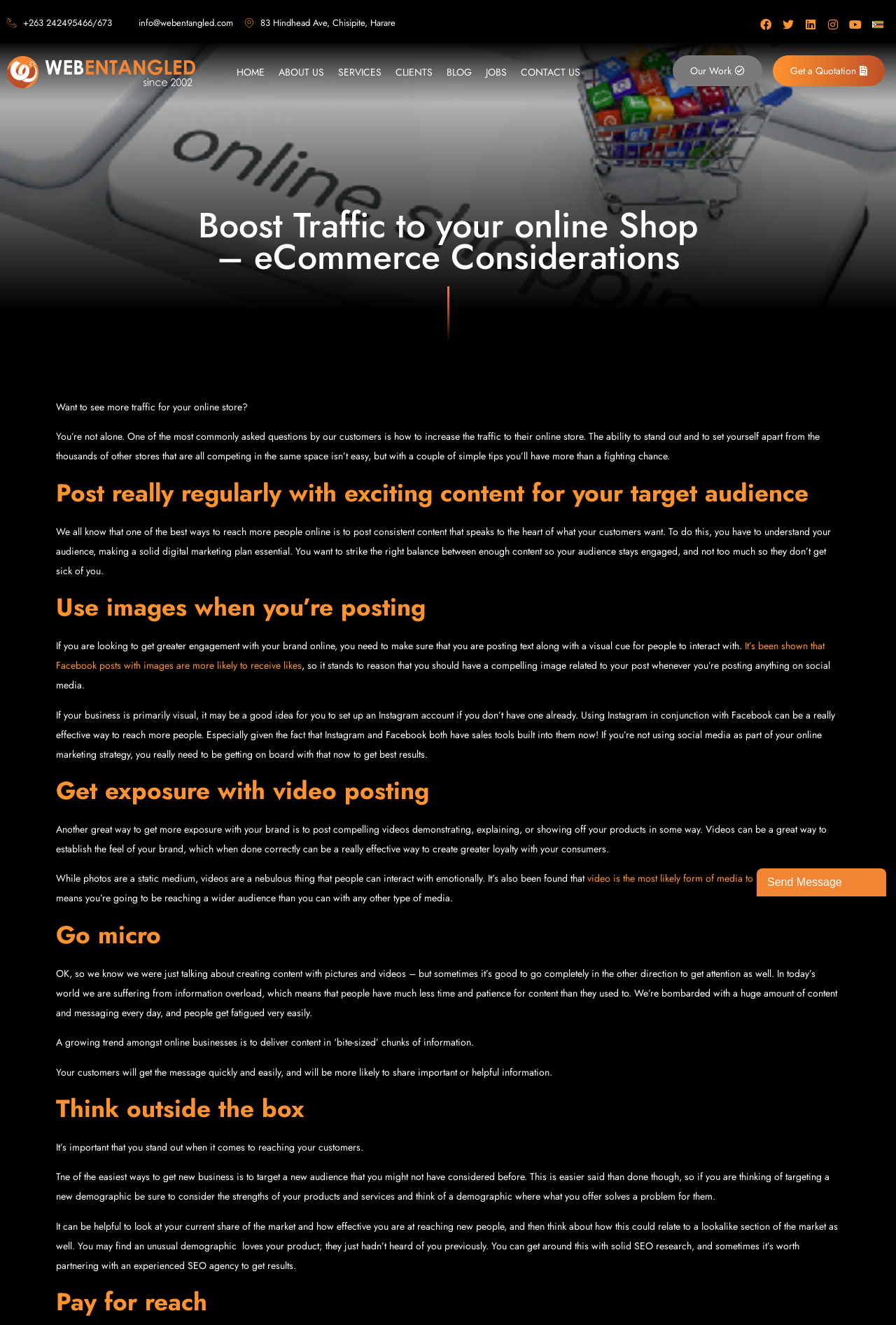Respond to the question below with a single word or phrase:
What is the name of the company?

Web Entangled